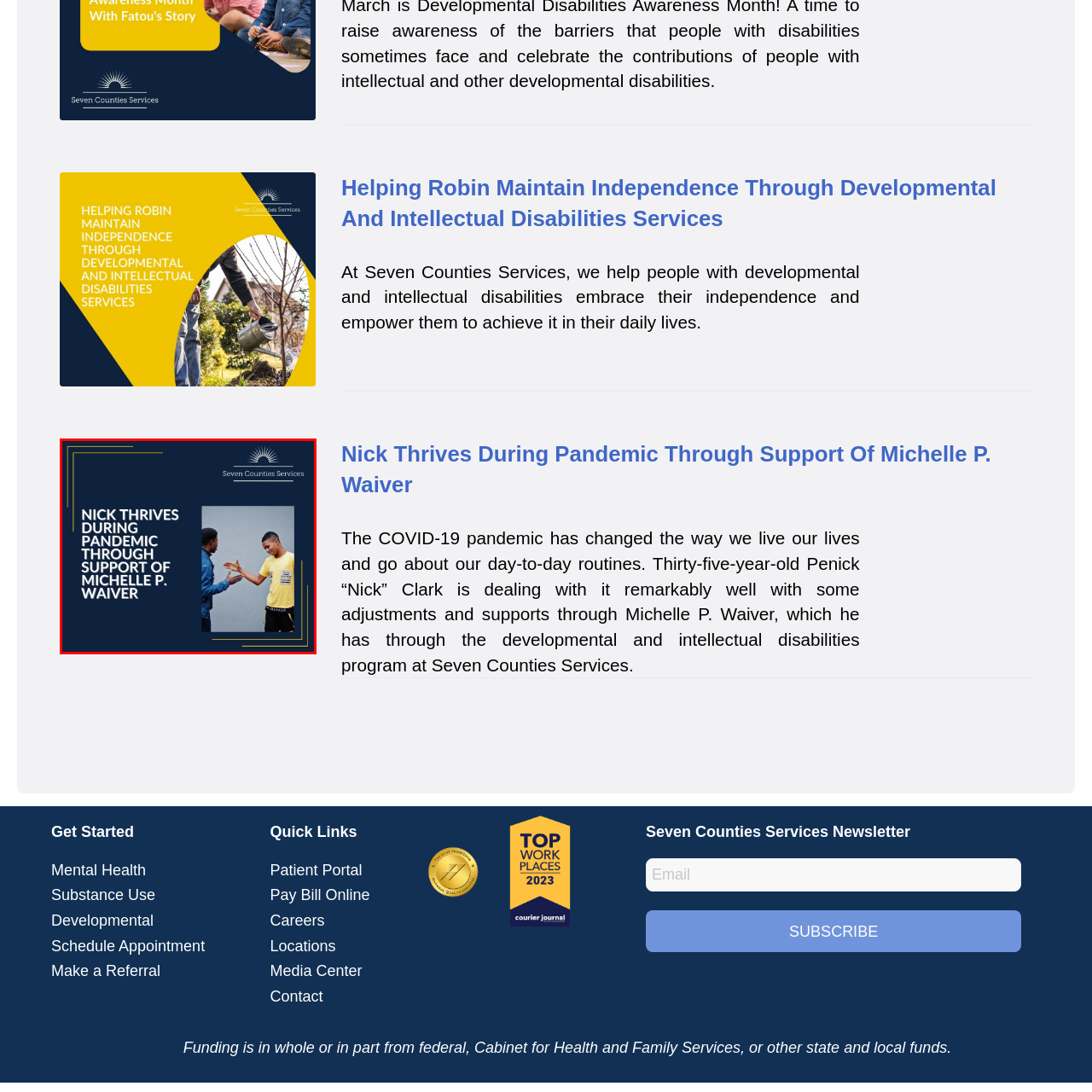Concentrate on the image highlighted by the red boundary and deliver a detailed answer to the following question, using the information from the image:
What is the purpose of the Michelle P. Waiver program?

The Michelle P. Waiver program, provided by Seven Counties Services, aims to provide assistance and support to individuals during challenging times, as depicted in the image and narrative.